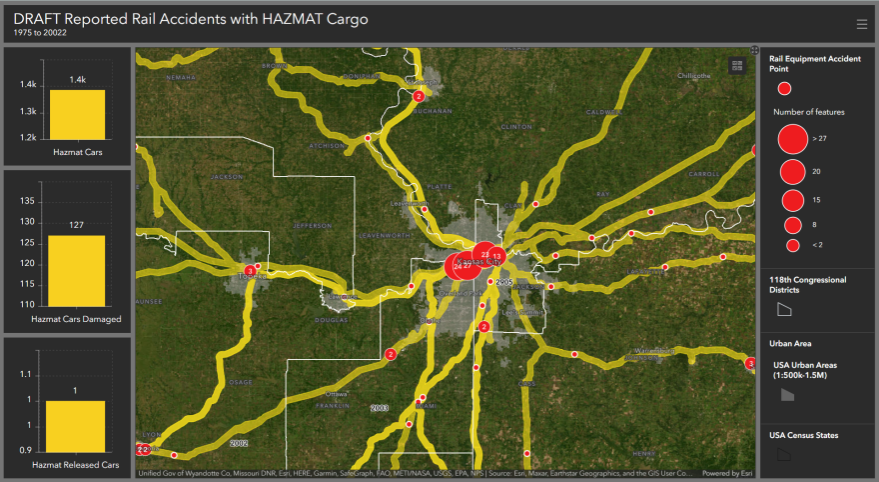How many HAZMAT cars were reported?
Examine the image and provide an in-depth answer to the question.

According to the caption, one of the bar graphs on the left side of the image displays the total number of HAZMAT cars reported, which is 1.4k.